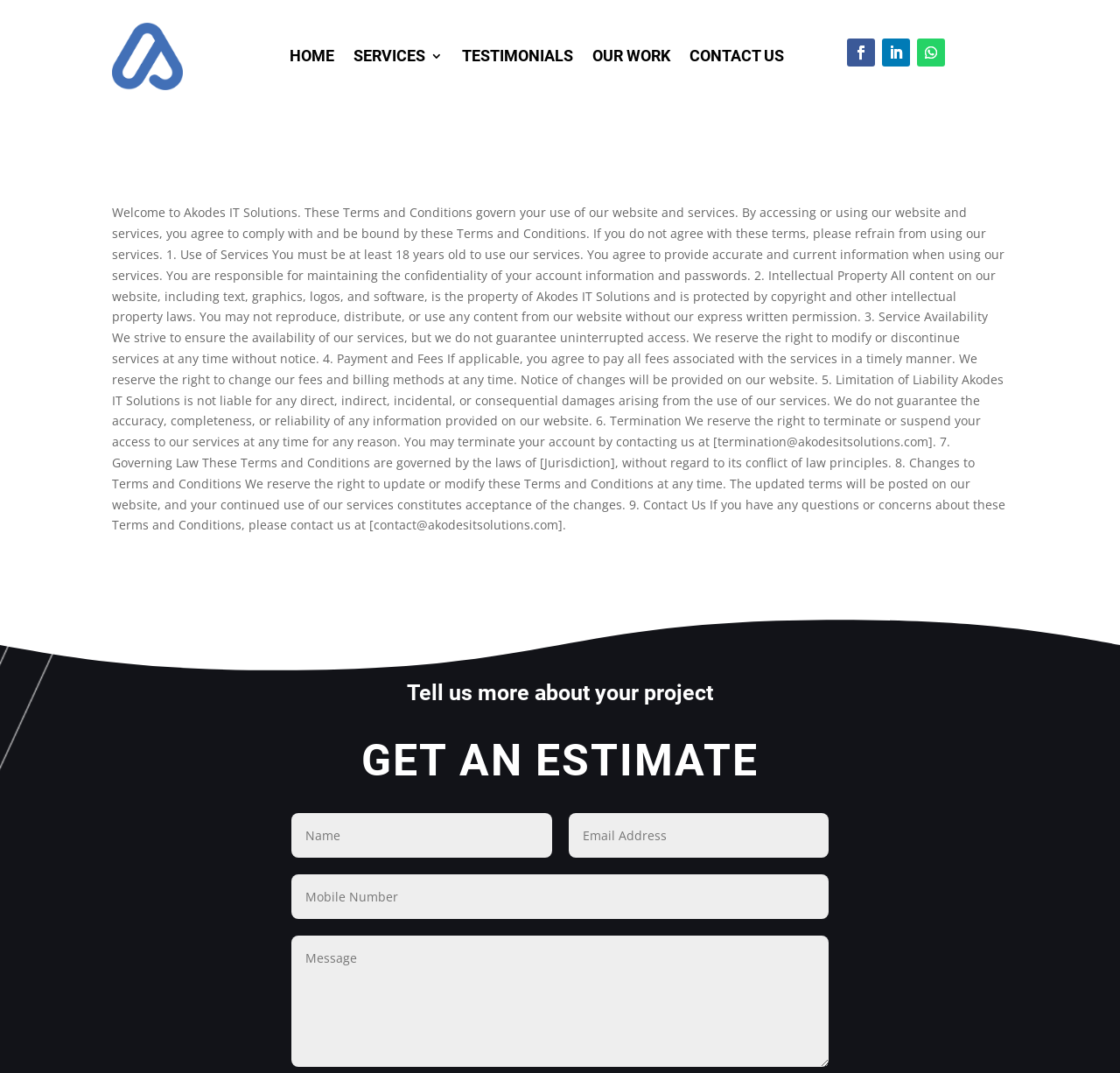Using floating point numbers between 0 and 1, provide the bounding box coordinates in the format (top-left x, top-left y, bottom-right x, bottom-right y). Locate the UI element described here: File a Report

None